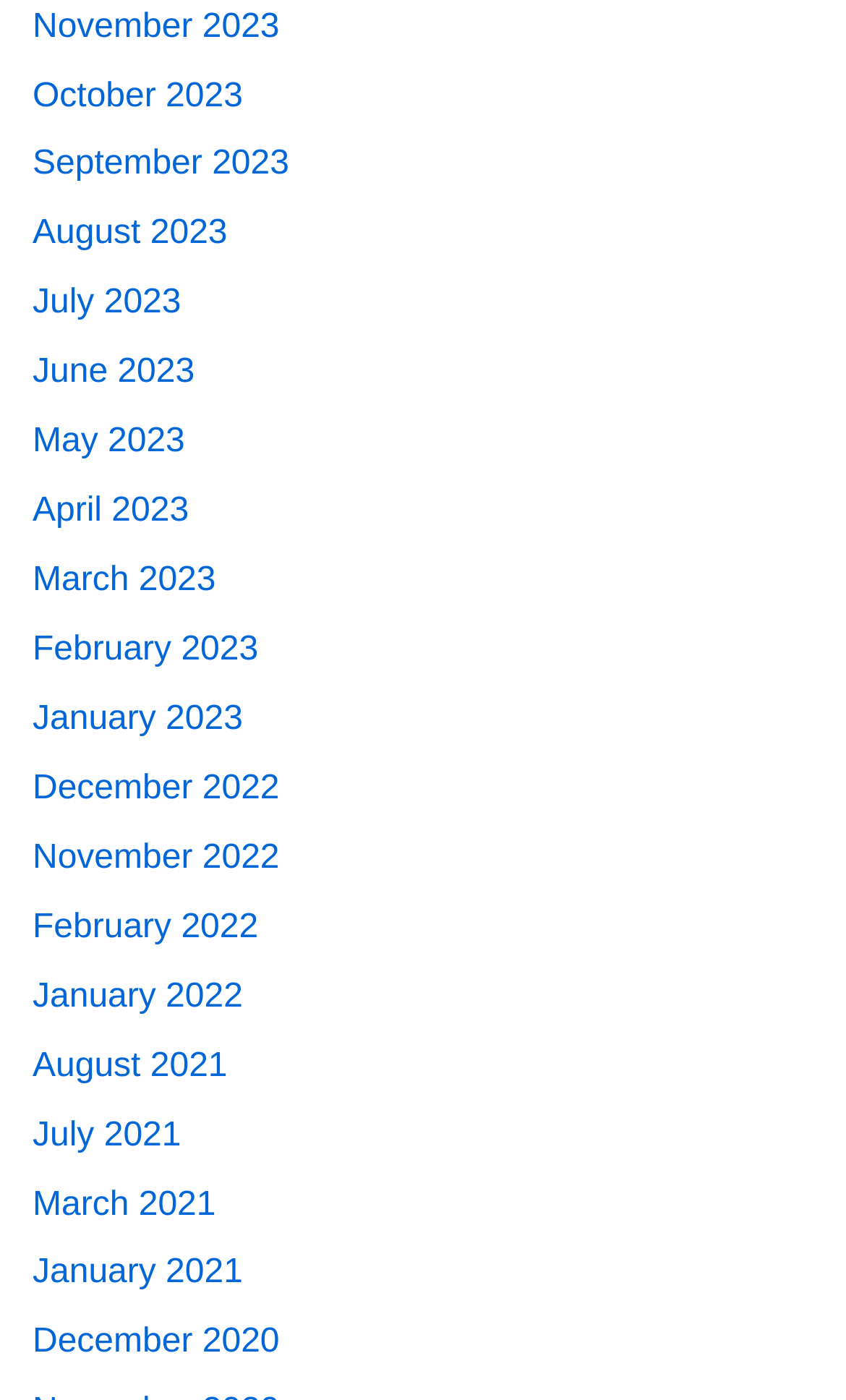Are there any links for the year 2024?
Please give a detailed and thorough answer to the question, covering all relevant points.

I looked at the list of links and did not find any links for the year 2024, indicating that there are no links for that year.